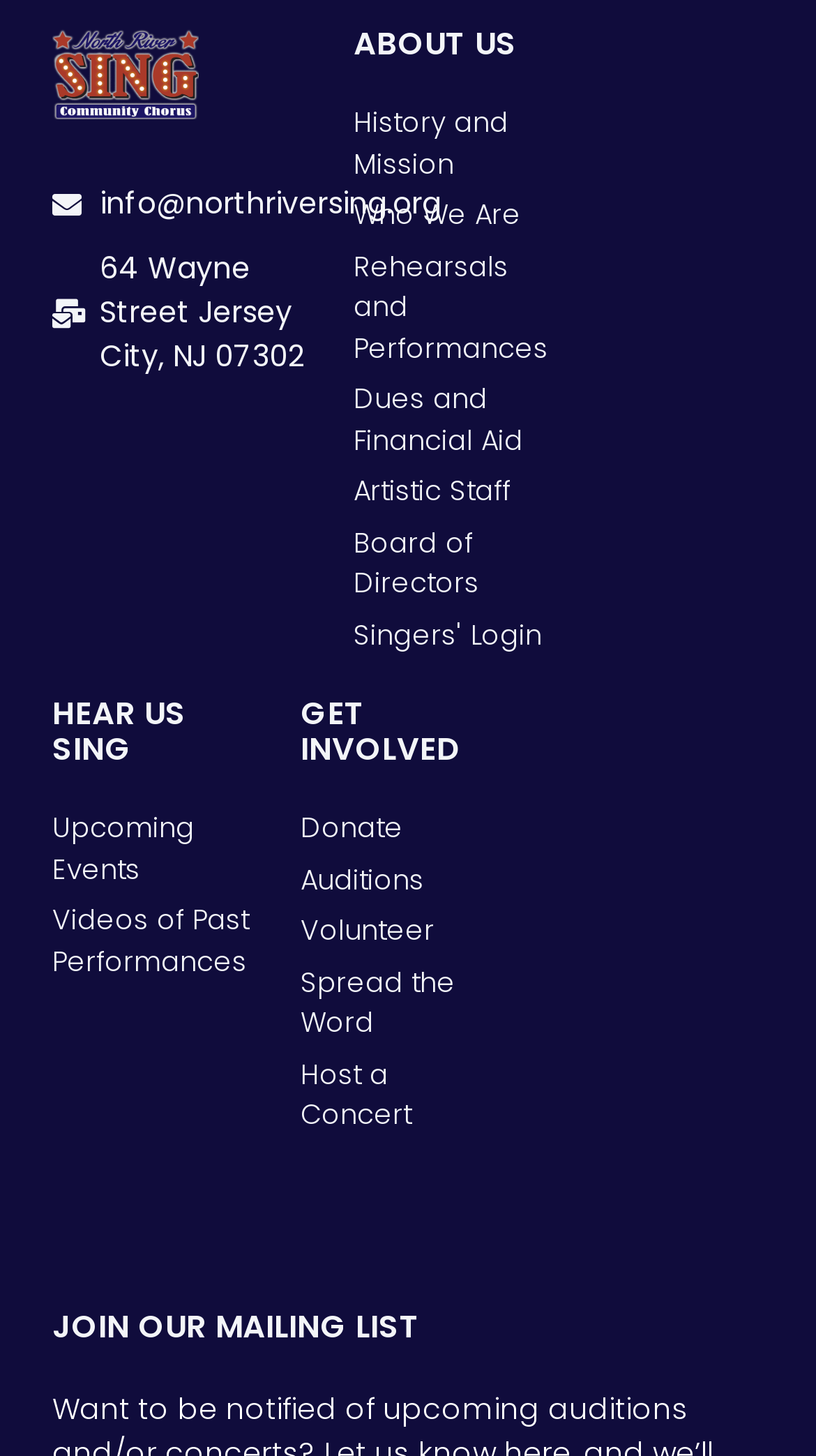Based on what you see in the screenshot, provide a thorough answer to this question: What is the organization's email address?

The email address can be found in the top section of the webpage, where the contact information is provided.